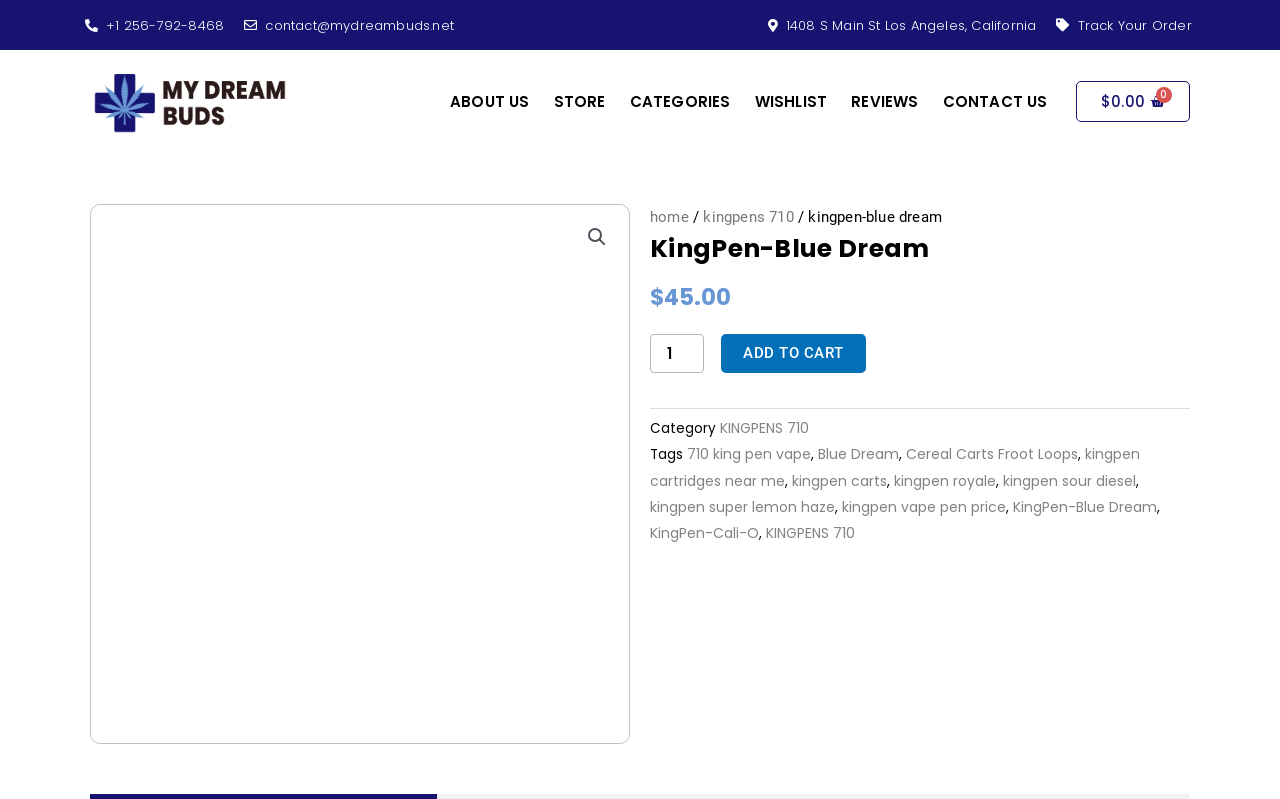Locate the bounding box coordinates of the clickable area needed to fulfill the instruction: "Add to cart".

[0.564, 0.418, 0.677, 0.466]